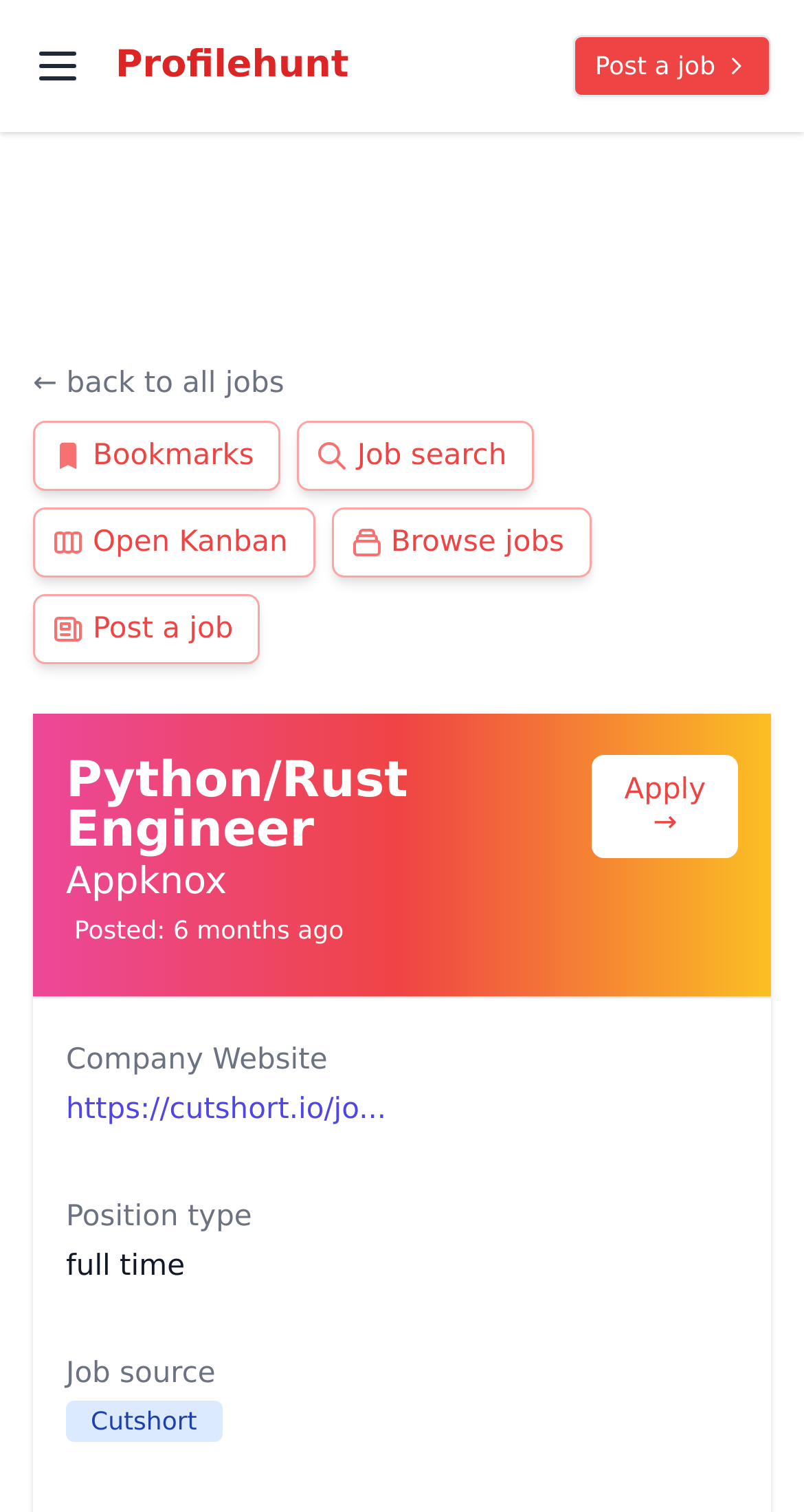Please identify the bounding box coordinates for the region that you need to click to follow this instruction: "Go to home page".

None